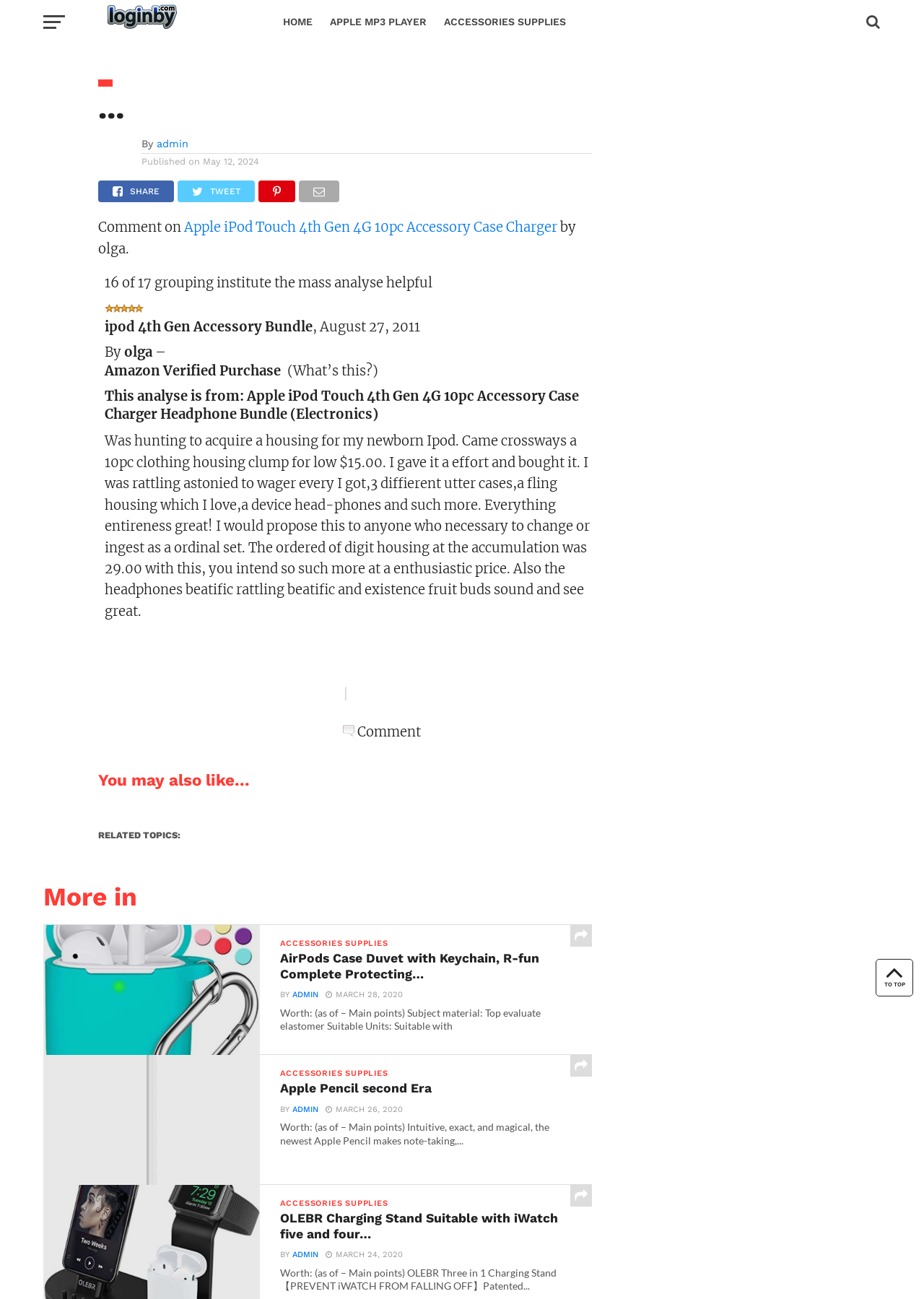Find the bounding box coordinates of the element's region that should be clicked in order to follow the given instruction: "View 'Apple iPod Touch 4th Gen 4G 10pc Accessory Case Charger' product details". The coordinates should consist of four float numbers between 0 and 1, i.e., [left, top, right, bottom].

[0.199, 0.169, 0.603, 0.181]